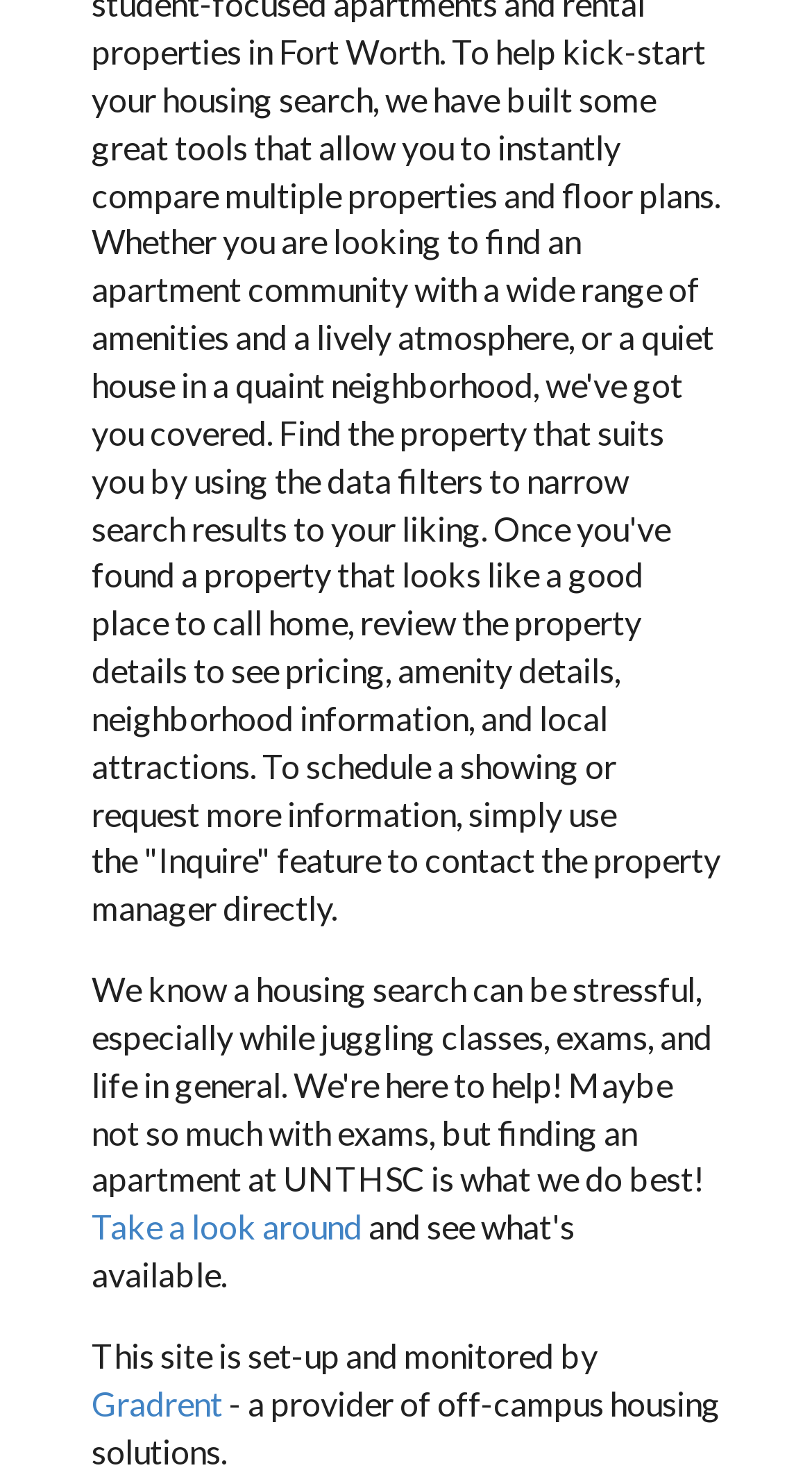Using the element description: "Take a look around", determine the bounding box coordinates. The coordinates should be in the format [left, top, right, bottom], with values between 0 and 1.

[0.113, 0.817, 0.446, 0.844]